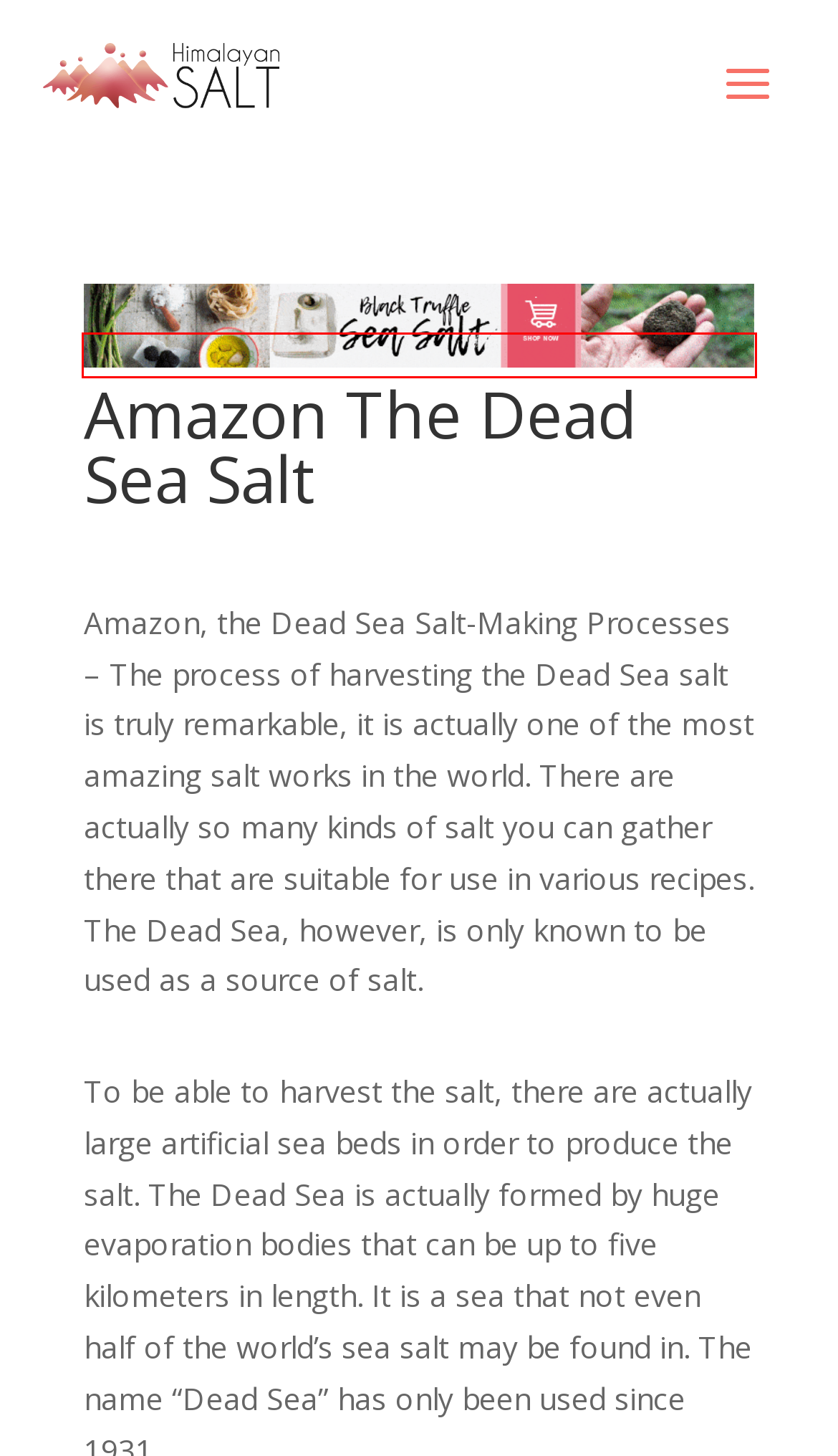Inspect the provided webpage screenshot, concentrating on the element within the red bounding box. Select the description that best represents the new webpage after you click the highlighted element. Here are the candidates:
A. Buy Fleur De Sel - Flower of Salt Ships Free From Salts Worldwide
B. Kosher Salt - Buy Kosher Salt - All Orders Ship Free!
C. Buy Sea Salt - Unrefined Sea Salts From Salts Worldwide
D. Buy Himalayan Salt - Pink Salt Ships Free from Salts Worldwide
E. Sea Salt: Healthy Addition to Your Diet
F. Salts Worldwide
G. Buy Black Truffle Salt - Our Truffle Salt Ships Free | Salts Worldwide
H. Buy Dead Sea Salt Imported from Israel - Salts Worldwide

C